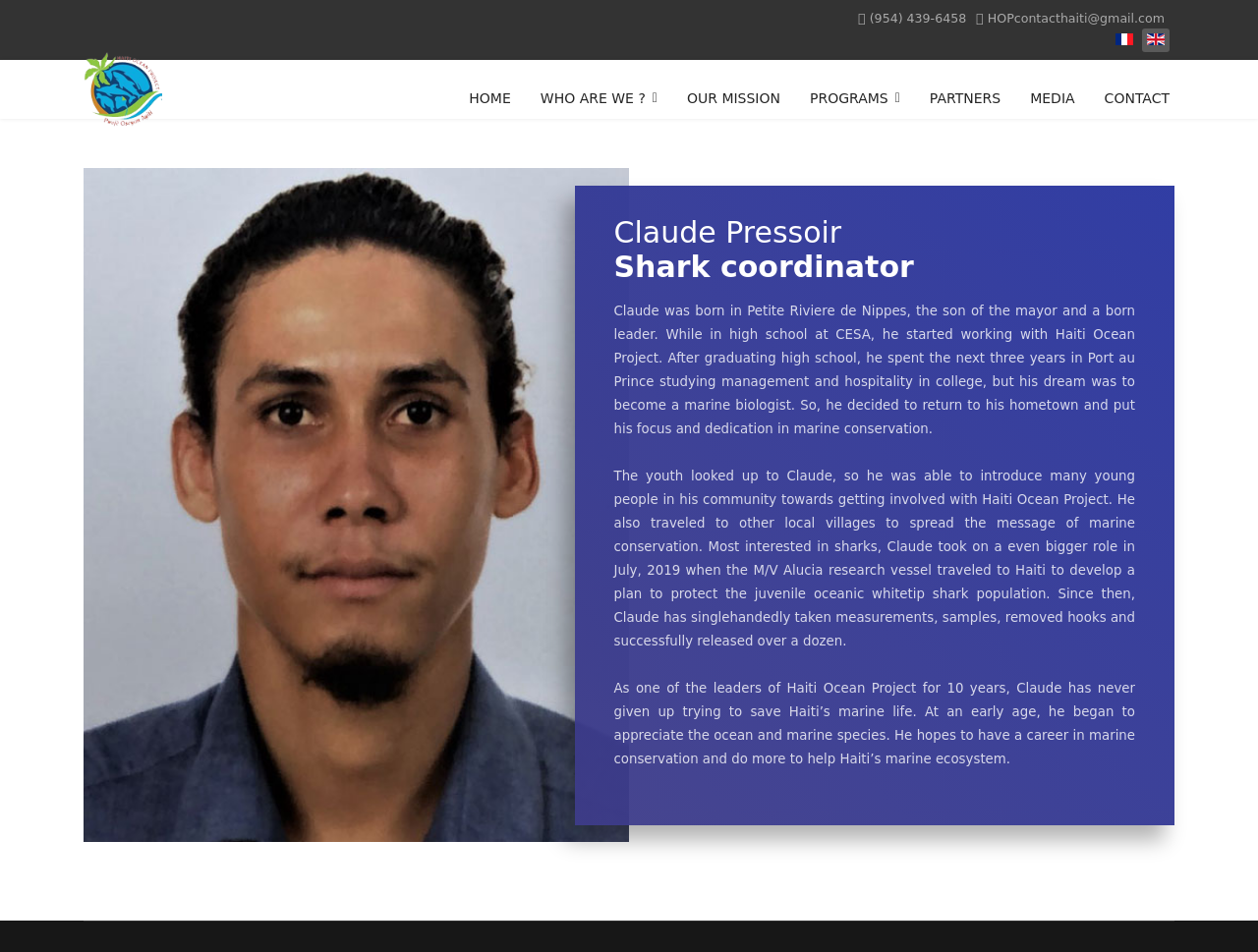What is the name of the shark coordinator?
Using the image, answer in one word or phrase.

Claude Pressoir